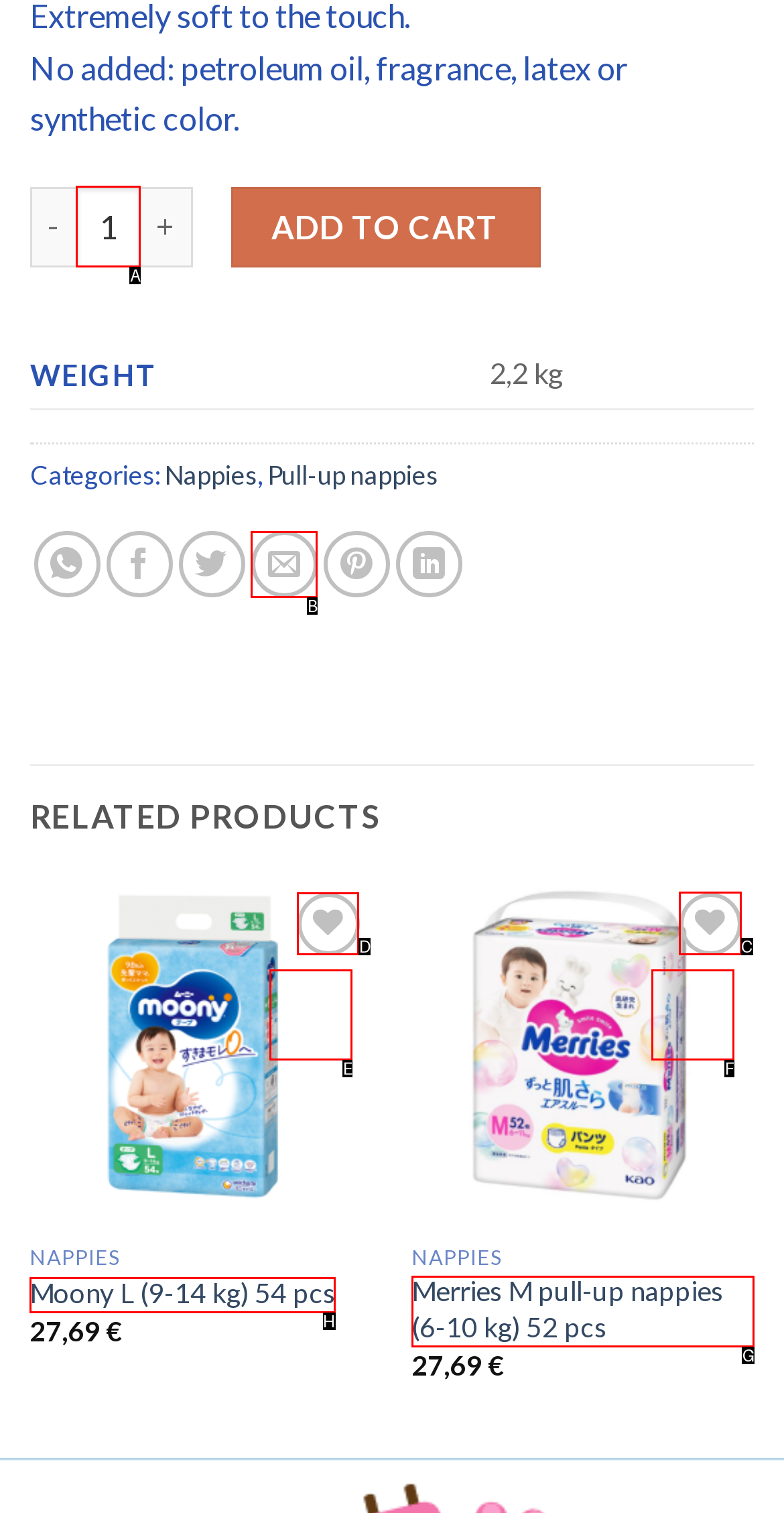Please indicate which HTML element to click in order to fulfill the following task: Add to wishlist Respond with the letter of the chosen option.

D